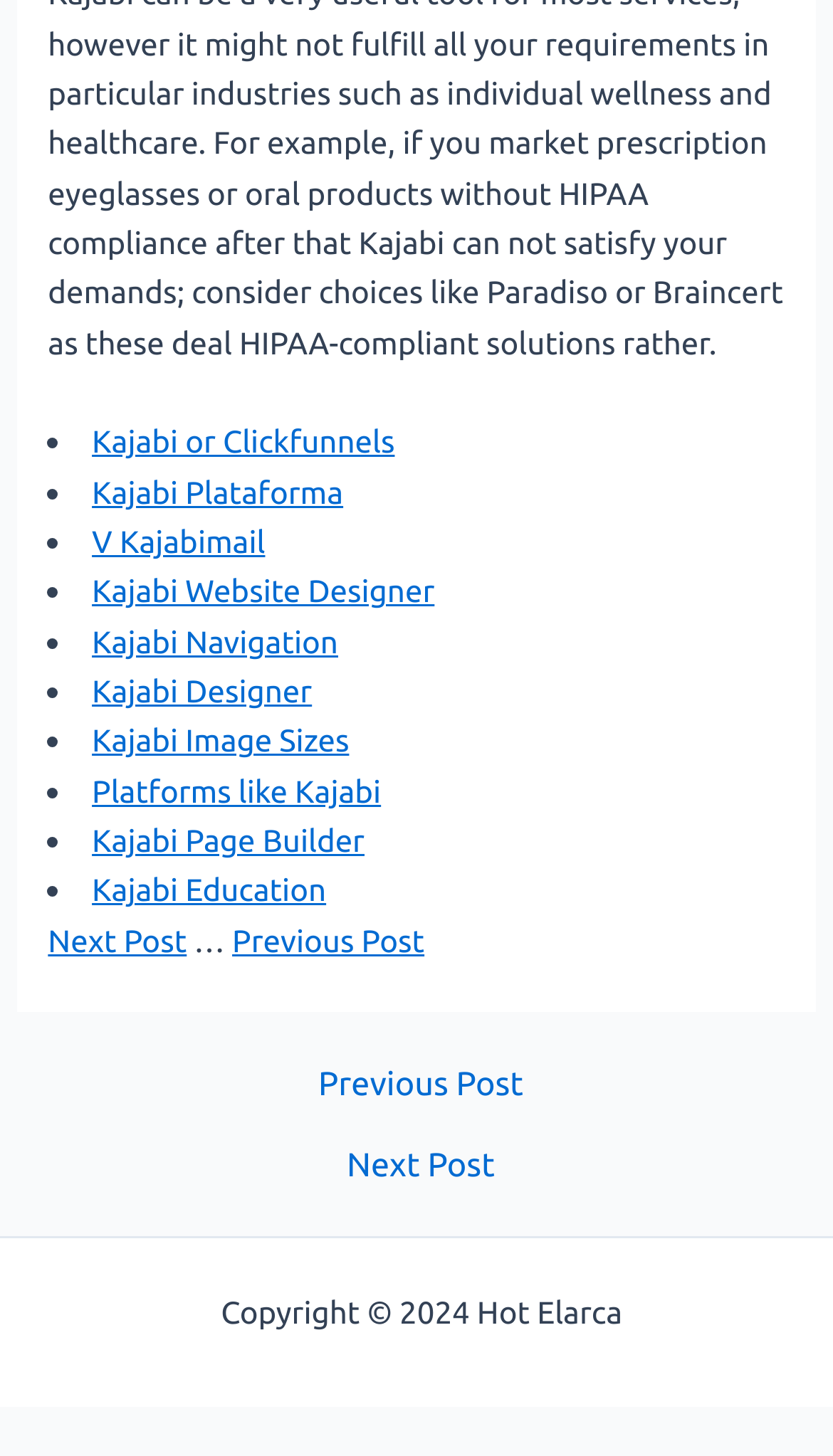Identify the bounding box coordinates of the area that should be clicked in order to complete the given instruction: "Go to Kajabi Website Designer". The bounding box coordinates should be four float numbers between 0 and 1, i.e., [left, top, right, bottom].

[0.11, 0.394, 0.522, 0.419]